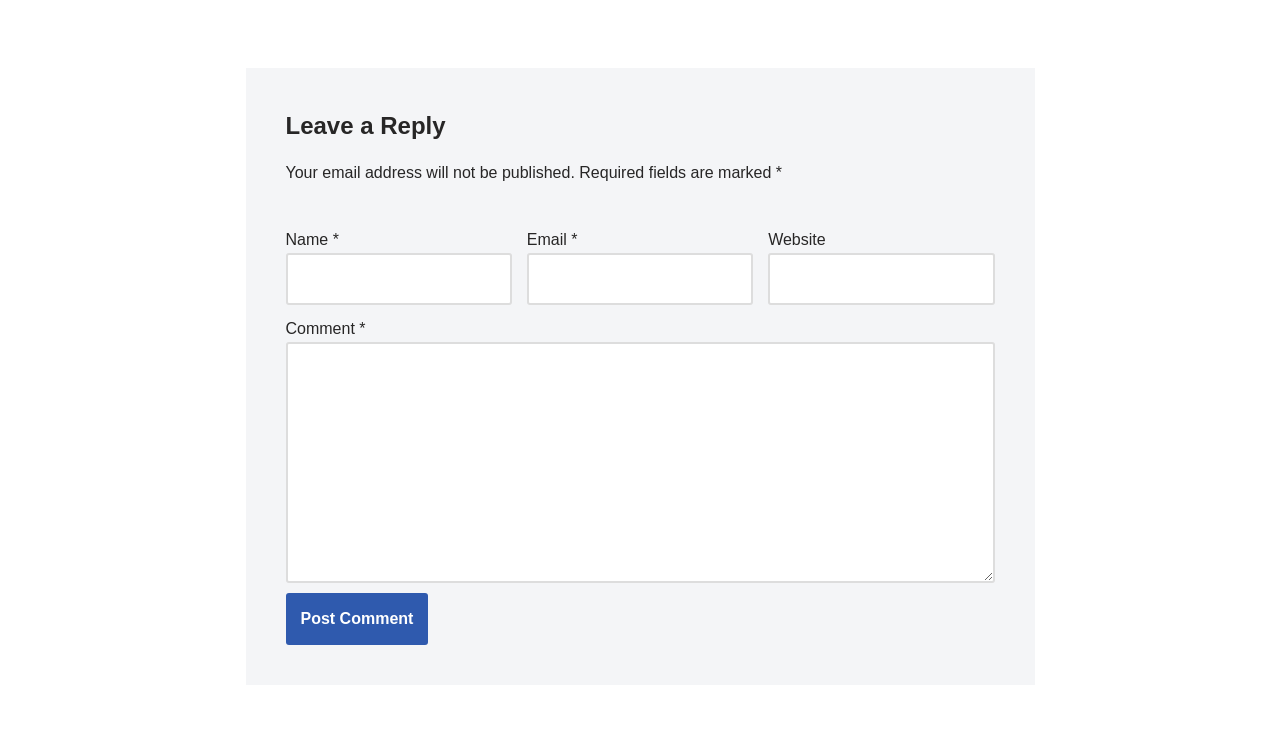Analyze the image and answer the question with as much detail as possible: 
What is the position of the 'Post Comment' button?

By comparing the y1 and y2 coordinates of the elements, I can determine that the 'Post Comment' button is located below the comment field. The button's y1 coordinate is 0.798, which is higher than the y2 coordinate of the comment field, indicating that it is positioned below.